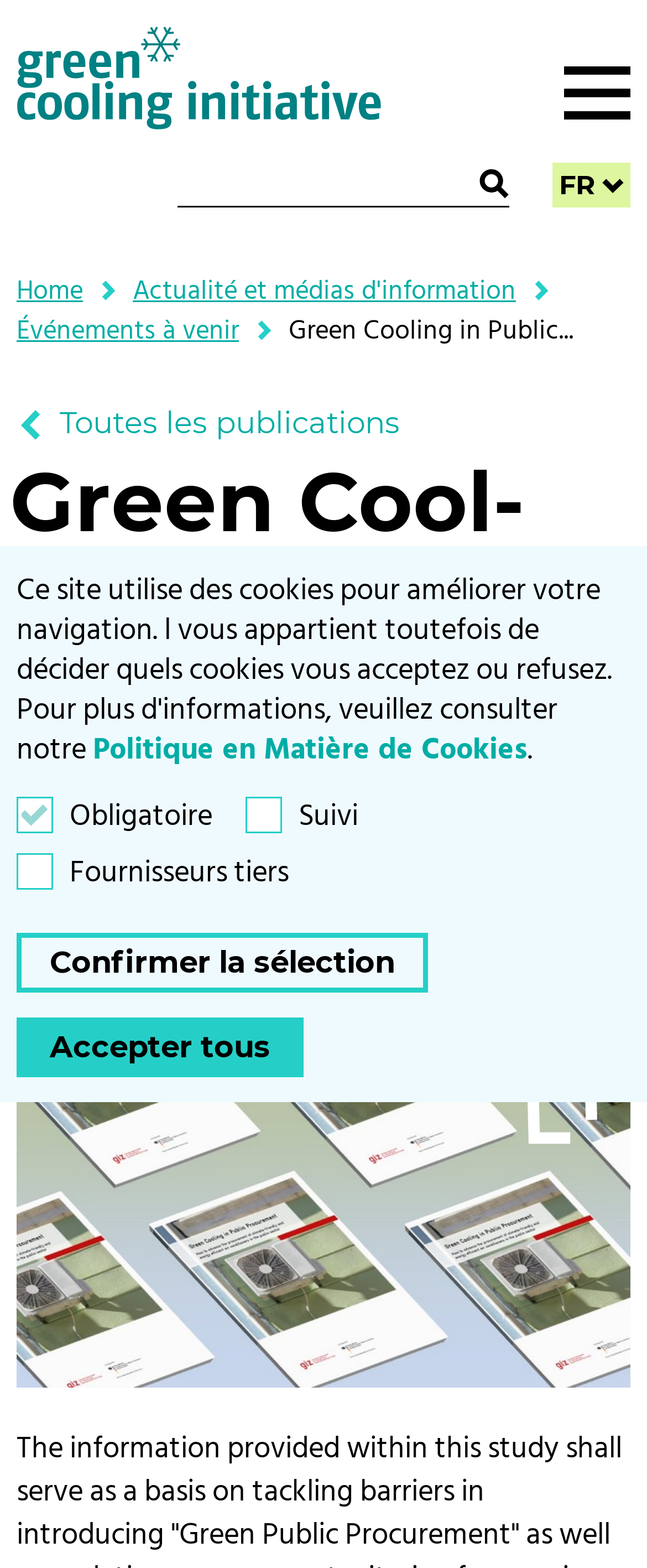Please provide the bounding box coordinate of the region that matches the element description: alt="Lien vers la page d'accueil". Coordinates should be in the format (top-left x, top-left y, bottom-right x, bottom-right y) and all values should be between 0 and 1.

[0.026, 0.017, 0.59, 0.083]